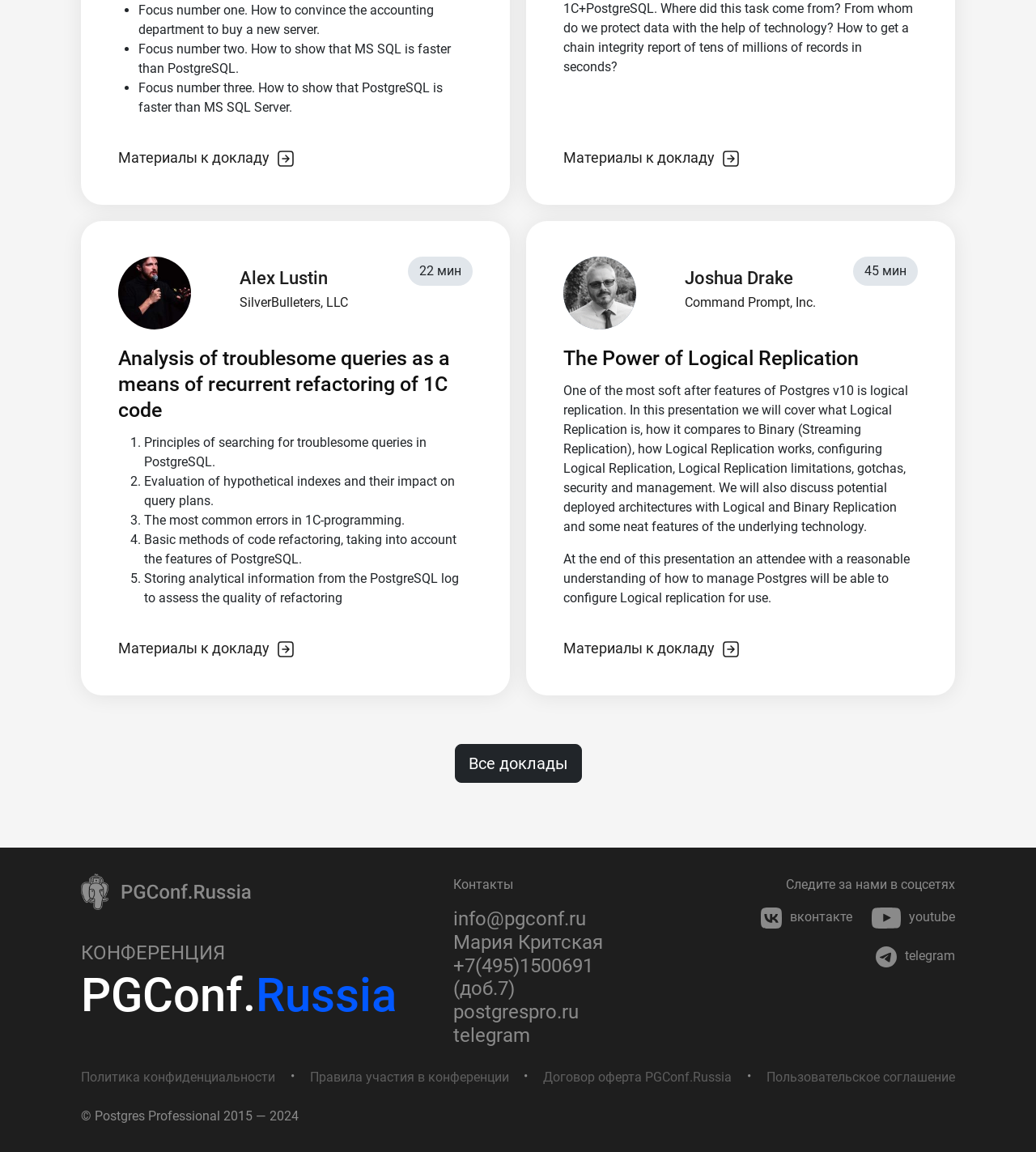Using the description: "+7(495)1500691 (доб.7)", identify the bounding box of the corresponding UI element in the screenshot.

[0.438, 0.828, 0.634, 0.869]